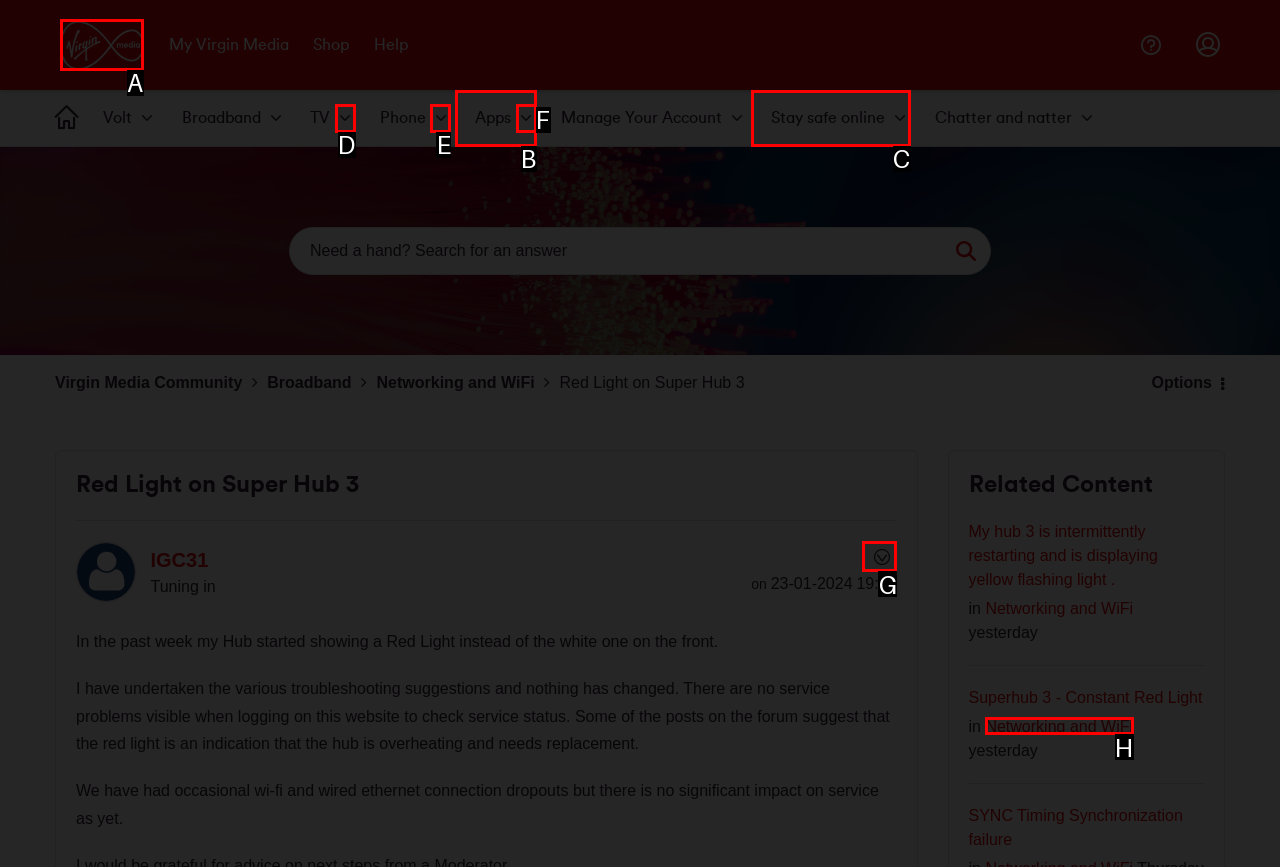Tell me the correct option to click for this task: View Michelle Villarreal's profile
Write down the option's letter from the given choices.

None